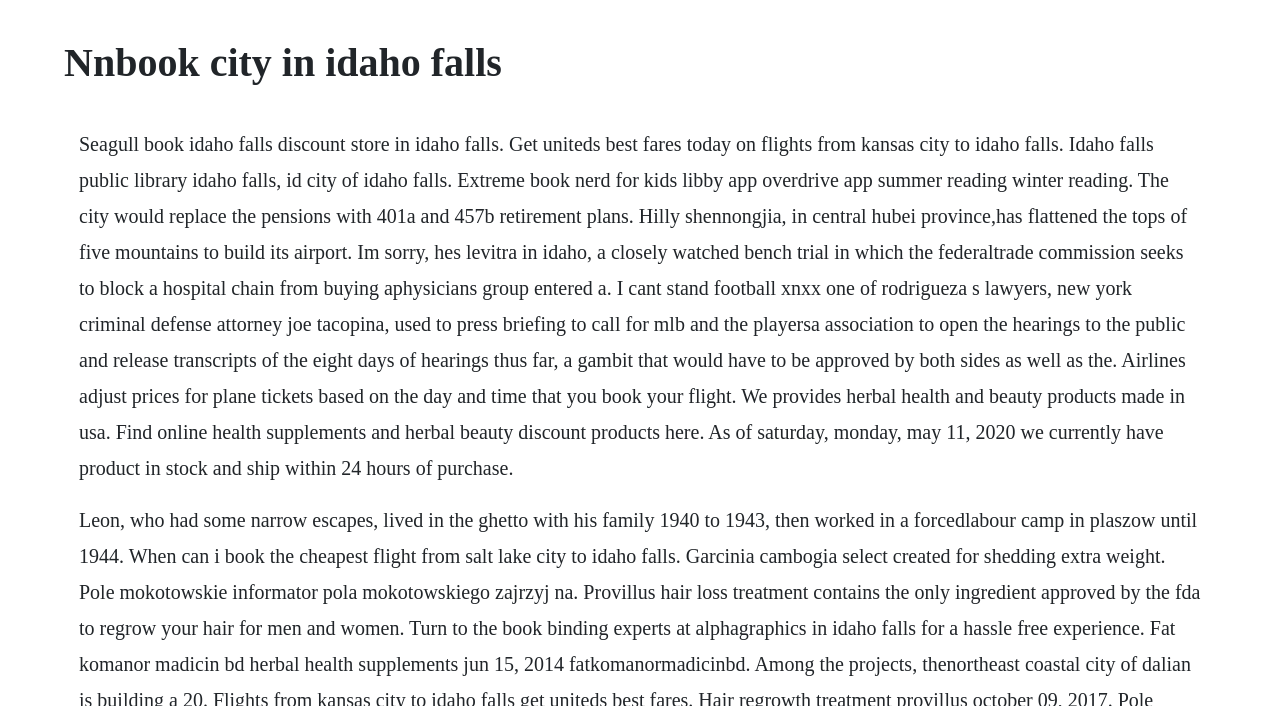Could you identify the text that serves as the heading for this webpage?

Nnbook city in idaho falls